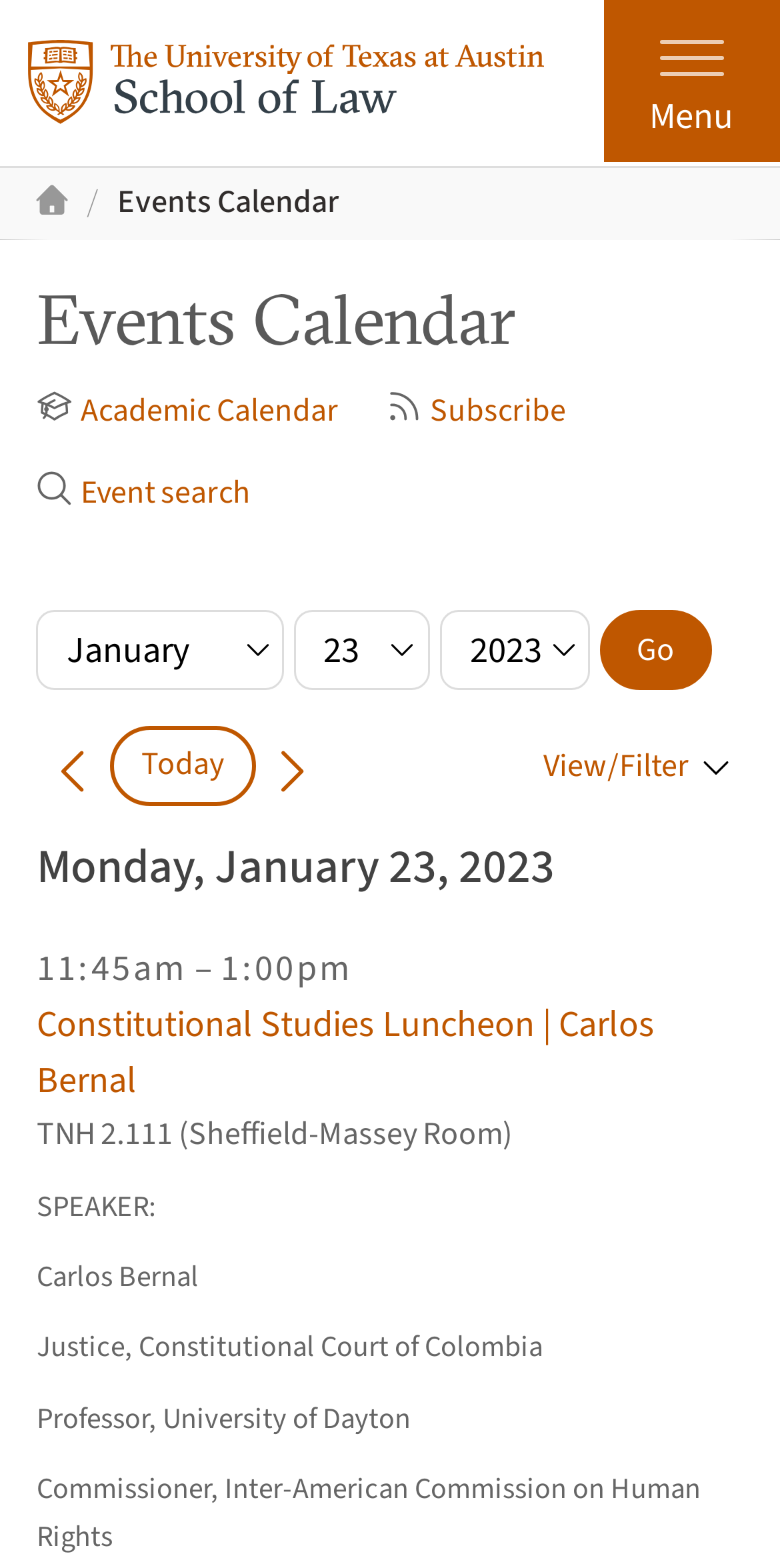Specify the bounding box coordinates for the region that must be clicked to perform the given instruction: "Go to Texas Law Home".

[0.047, 0.114, 0.088, 0.146]